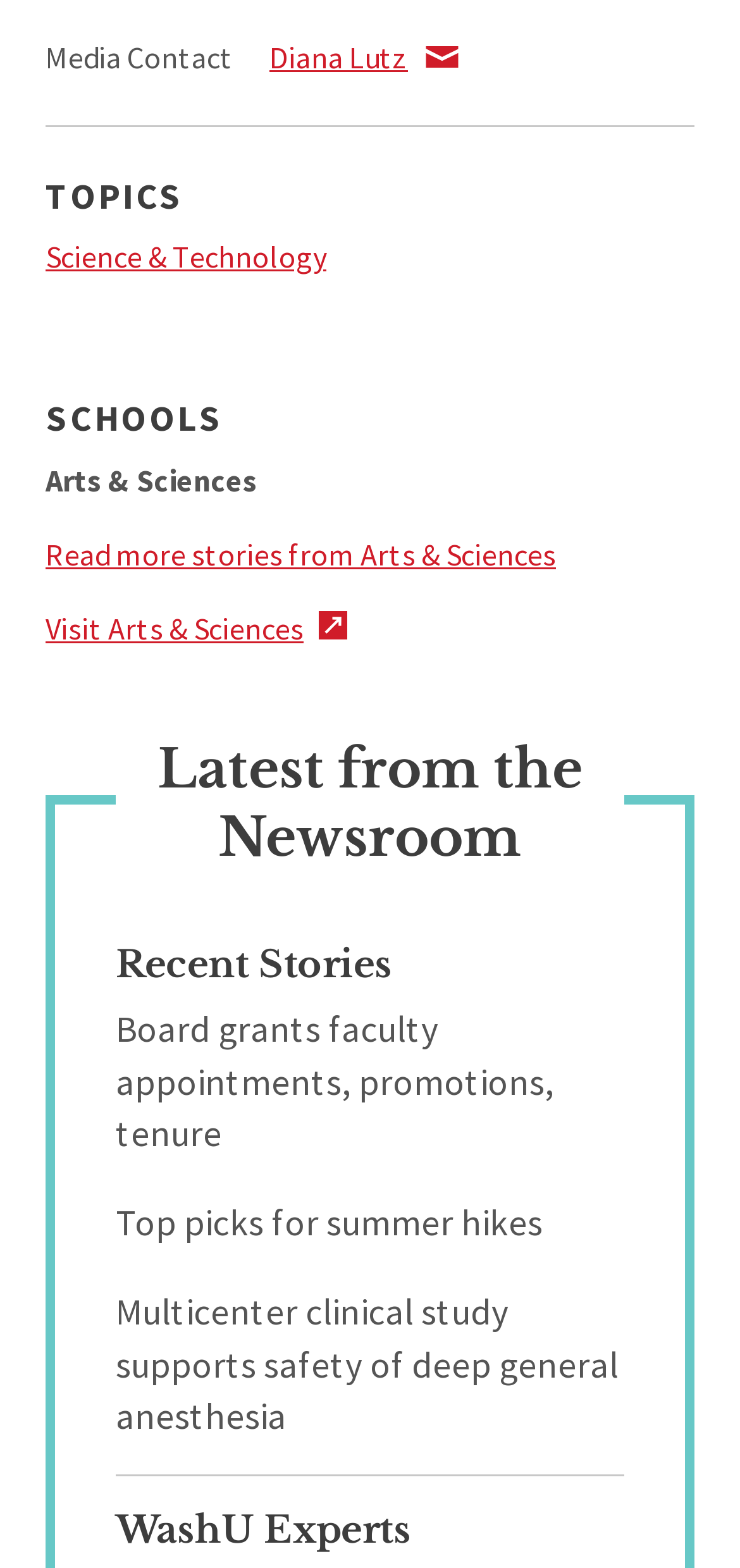Determine the bounding box coordinates of the section I need to click to execute the following instruction: "Get expert insights from WashU Experts". Provide the coordinates as four float numbers between 0 and 1, i.e., [left, top, right, bottom].

[0.156, 0.961, 0.555, 0.99]